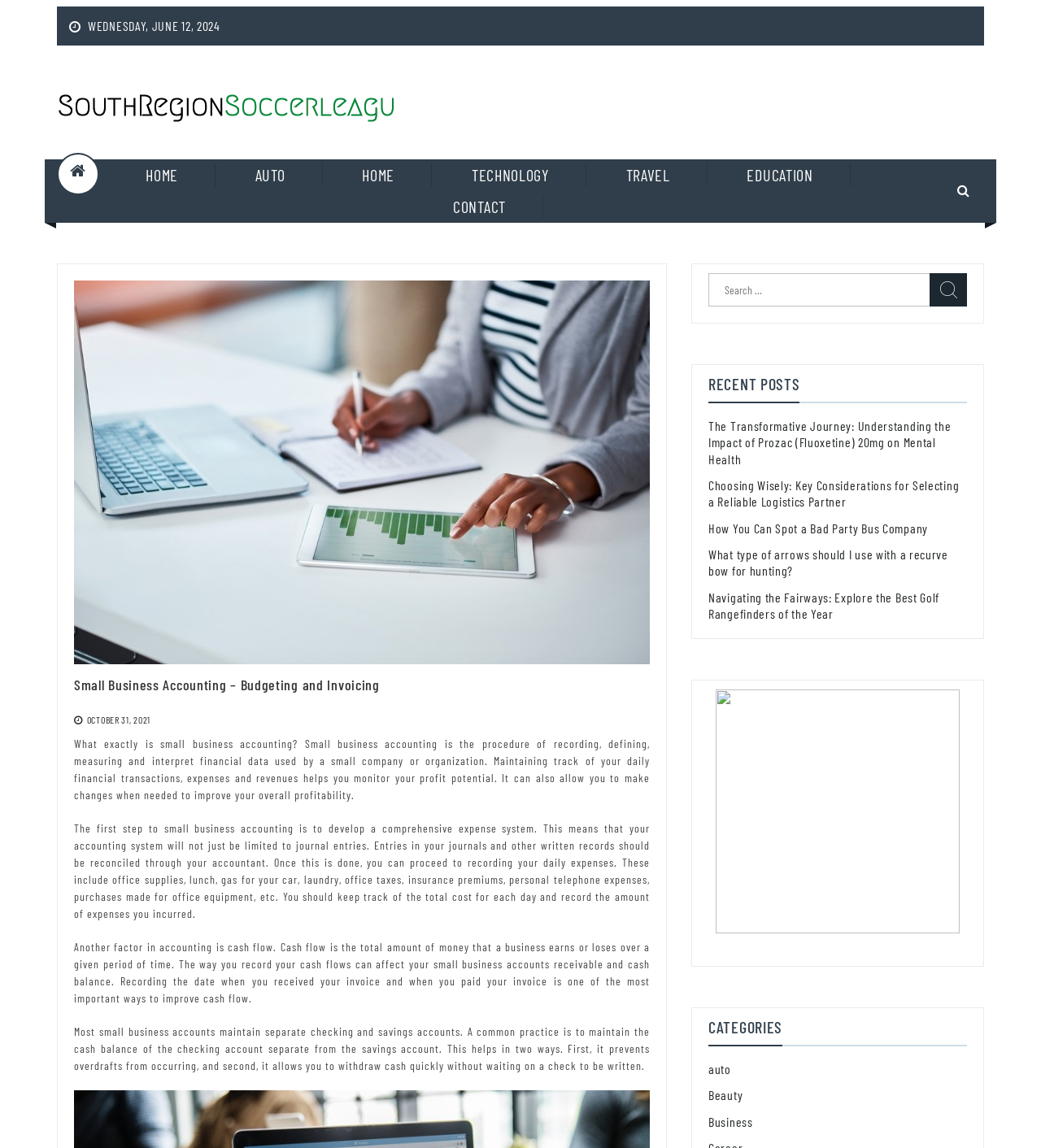What is the date displayed at the top of the page?
Answer briefly with a single word or phrase based on the image.

WEDNESDAY, JUNE 12, 2024